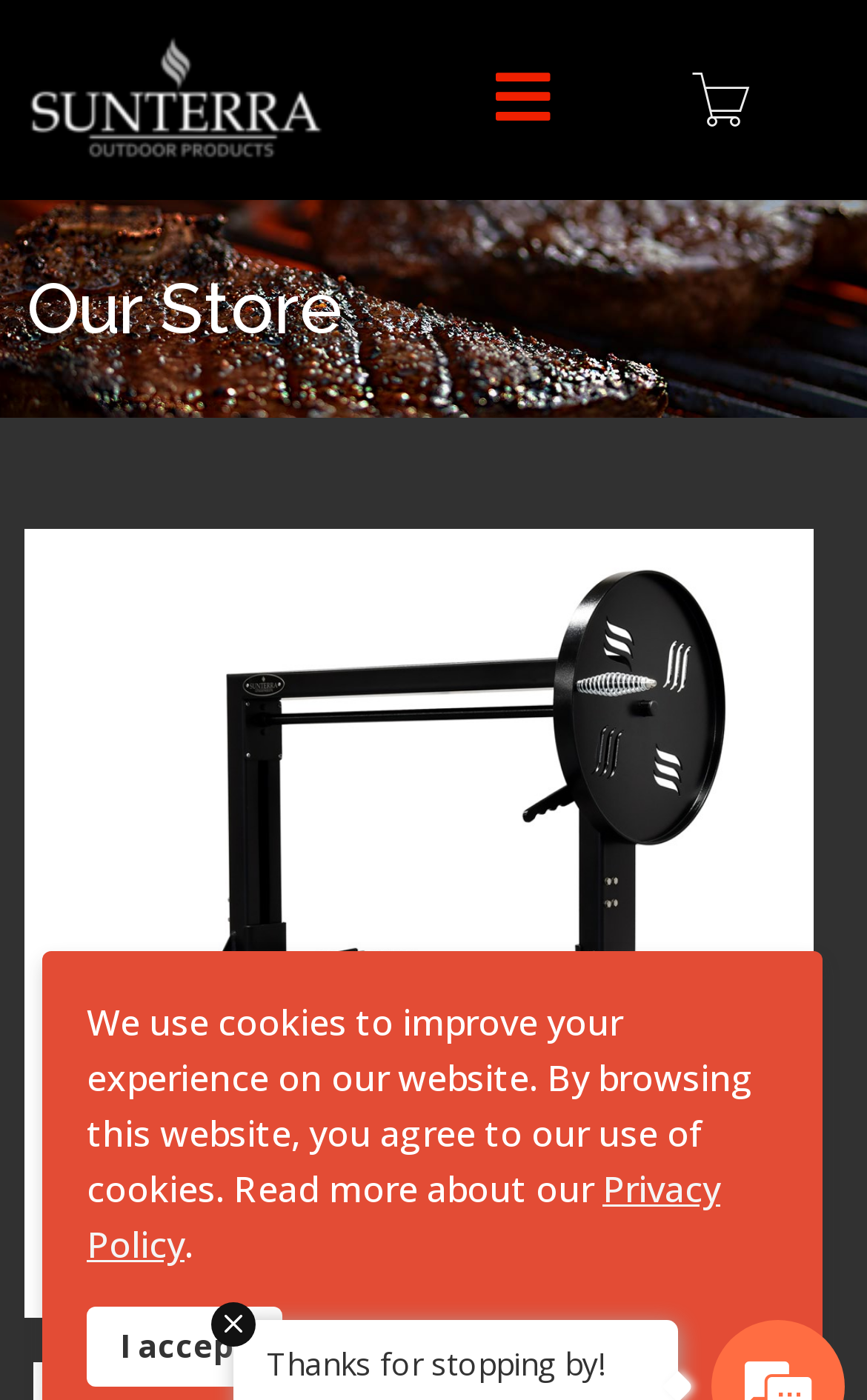Using the description: "aria-label="Menu"", determine the UI element's bounding box coordinates. Ensure the coordinates are in the format of four float numbers between 0 and 1, i.e., [left, top, right, bottom].

[0.488, 0.0, 0.719, 0.143]